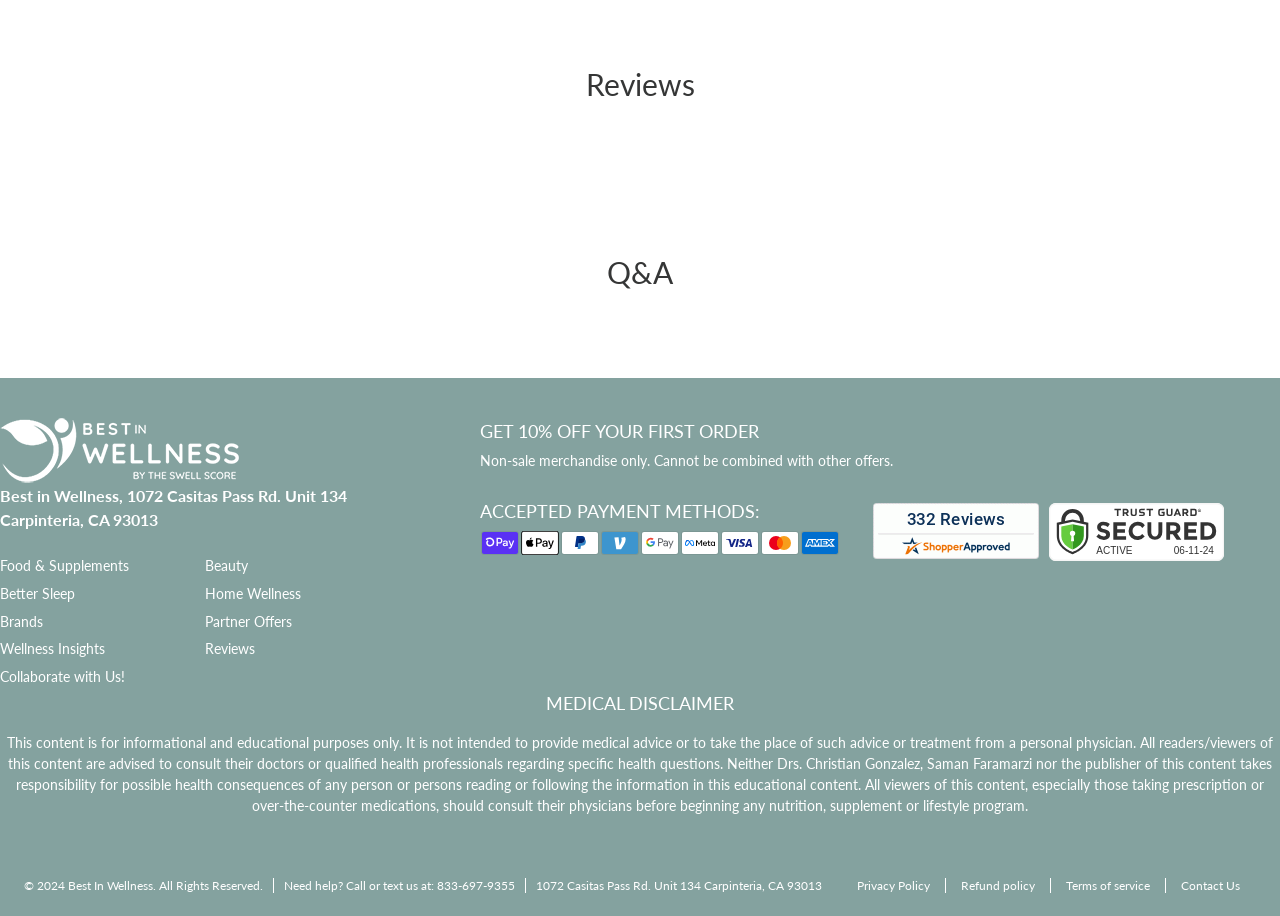Extract the bounding box coordinates of the UI element described by: "Reviews". The coordinates should include four float numbers ranging from 0 to 1, e.g., [left, top, right, bottom].

[0.16, 0.693, 0.32, 0.724]